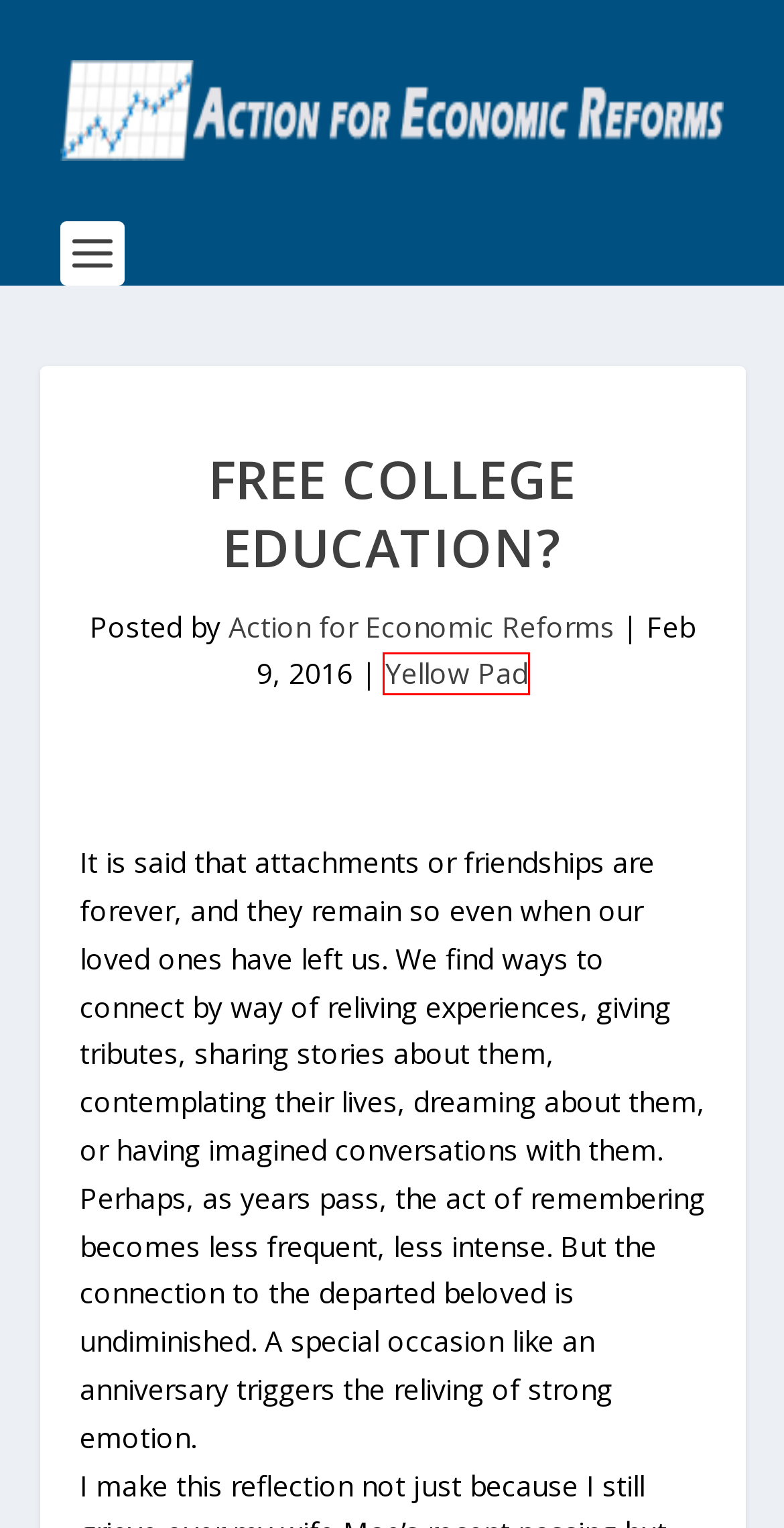Analyze the screenshot of a webpage with a red bounding box and select the webpage description that most accurately describes the new page resulting from clicking the element inside the red box. Here are the candidates:
A. Yellow Pad | Action for Economic Reforms (AER)
B. Action for Economic Reforms | Action for Economic Reforms (AER)
C. Action for Economic Reforms (AER) | For sustainable growth, equity and people-centered governance.
D. Press Room | Action for Economic Reforms (AER)
E. Projects and Campaigns | Action for Economic Reforms (AER)
F. About | Action for Economic Reforms (AER)
G. Papers | Action for Economic Reforms (AER)
H. Libre nga ba mangarap? | Action for Economic Reforms (AER)

A